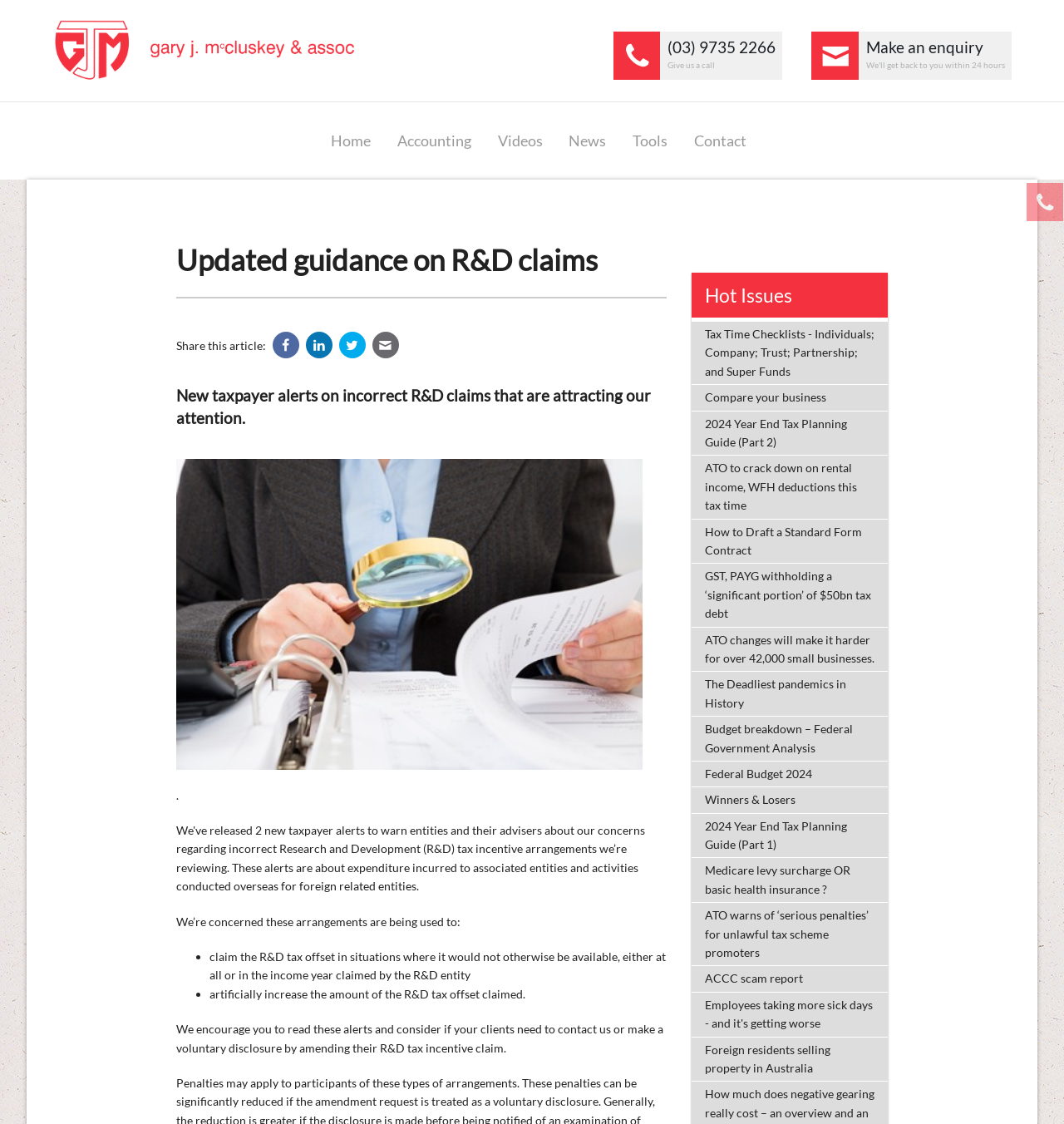Find the bounding box coordinates for the UI element that matches this description: "Winners & Losers".

[0.65, 0.701, 0.835, 0.723]